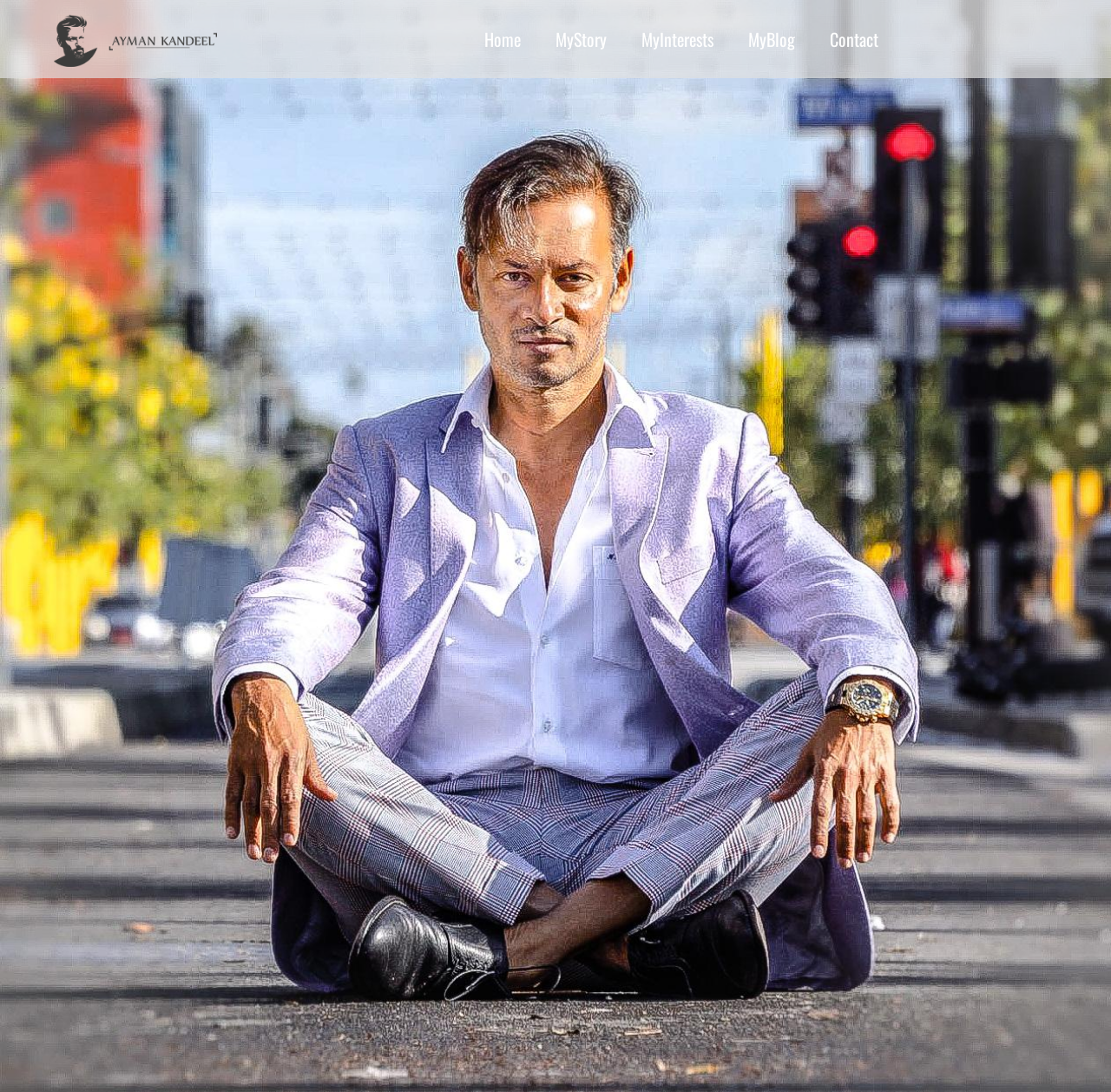Please answer the following question using a single word or phrase: 
How many links are on the top navigation bar?

5